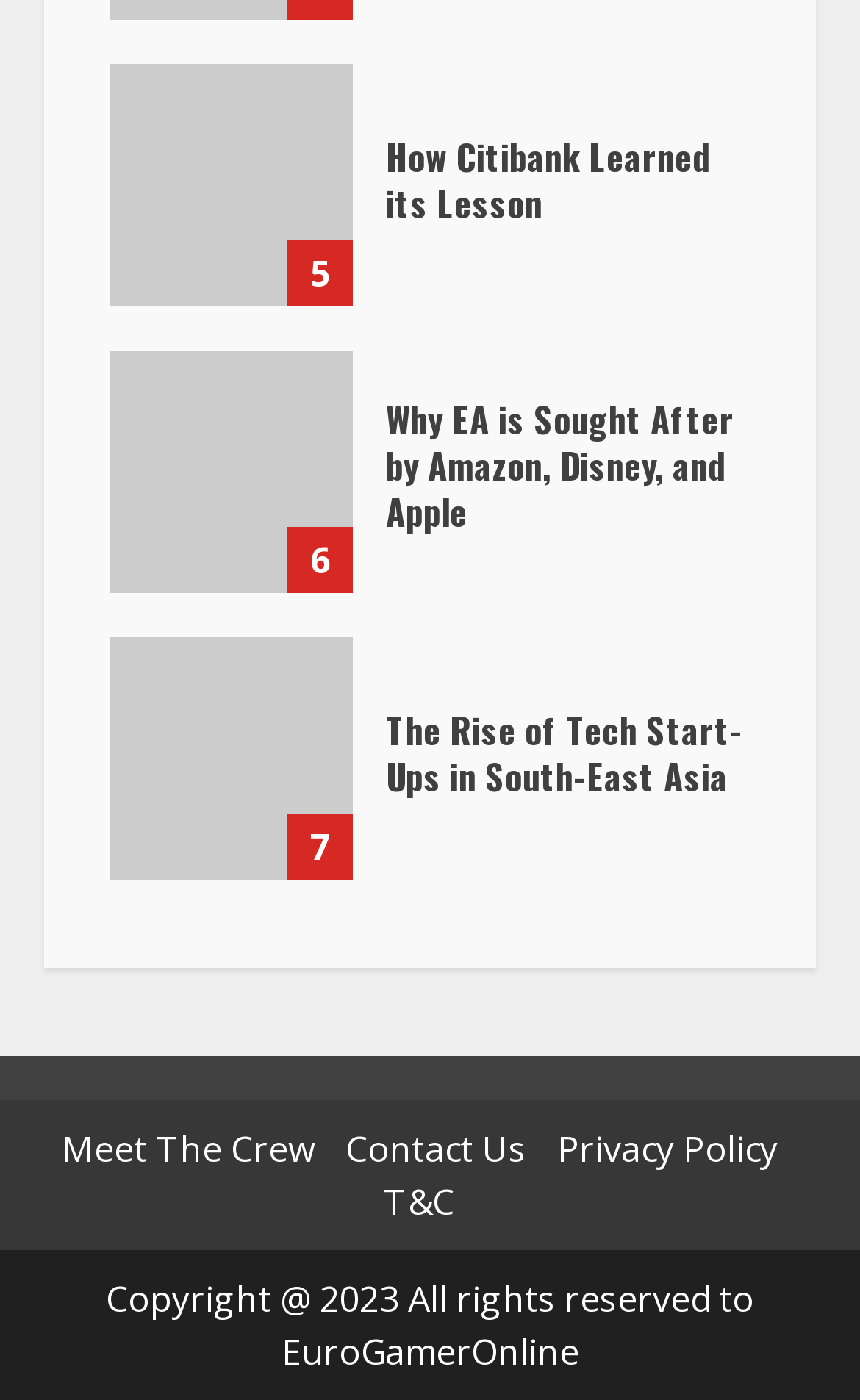Find the bounding box coordinates of the clickable element required to execute the following instruction: "Learn about EA's popularity among Amazon, Disney, and Apple". Provide the coordinates as four float numbers between 0 and 1, i.e., [left, top, right, bottom].

[0.128, 0.251, 0.41, 0.424]